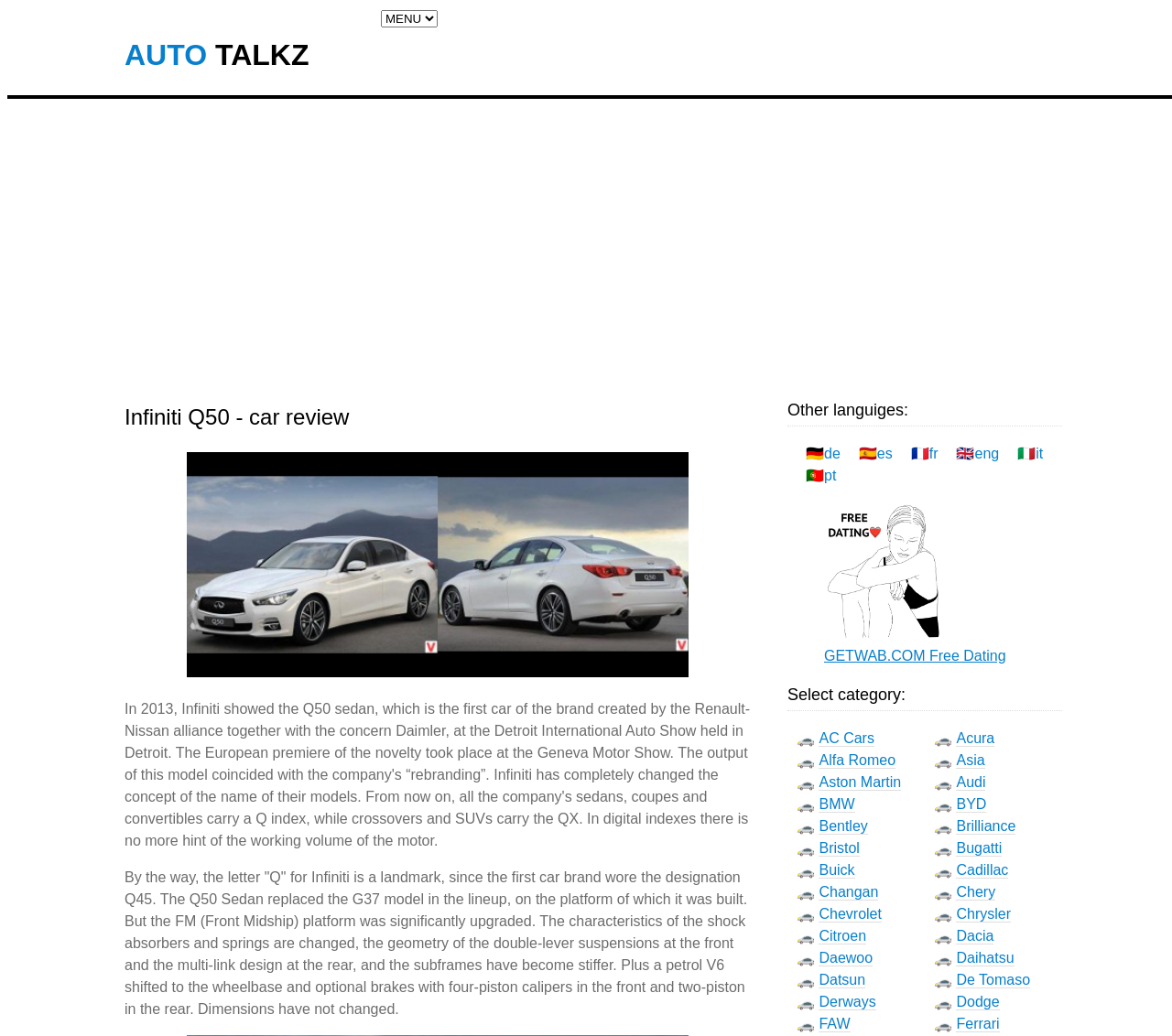Pinpoint the bounding box coordinates of the element you need to click to execute the following instruction: "Select a language from the options". The bounding box should be represented by four float numbers between 0 and 1, in the format [left, top, right, bottom].

[0.672, 0.385, 0.906, 0.412]